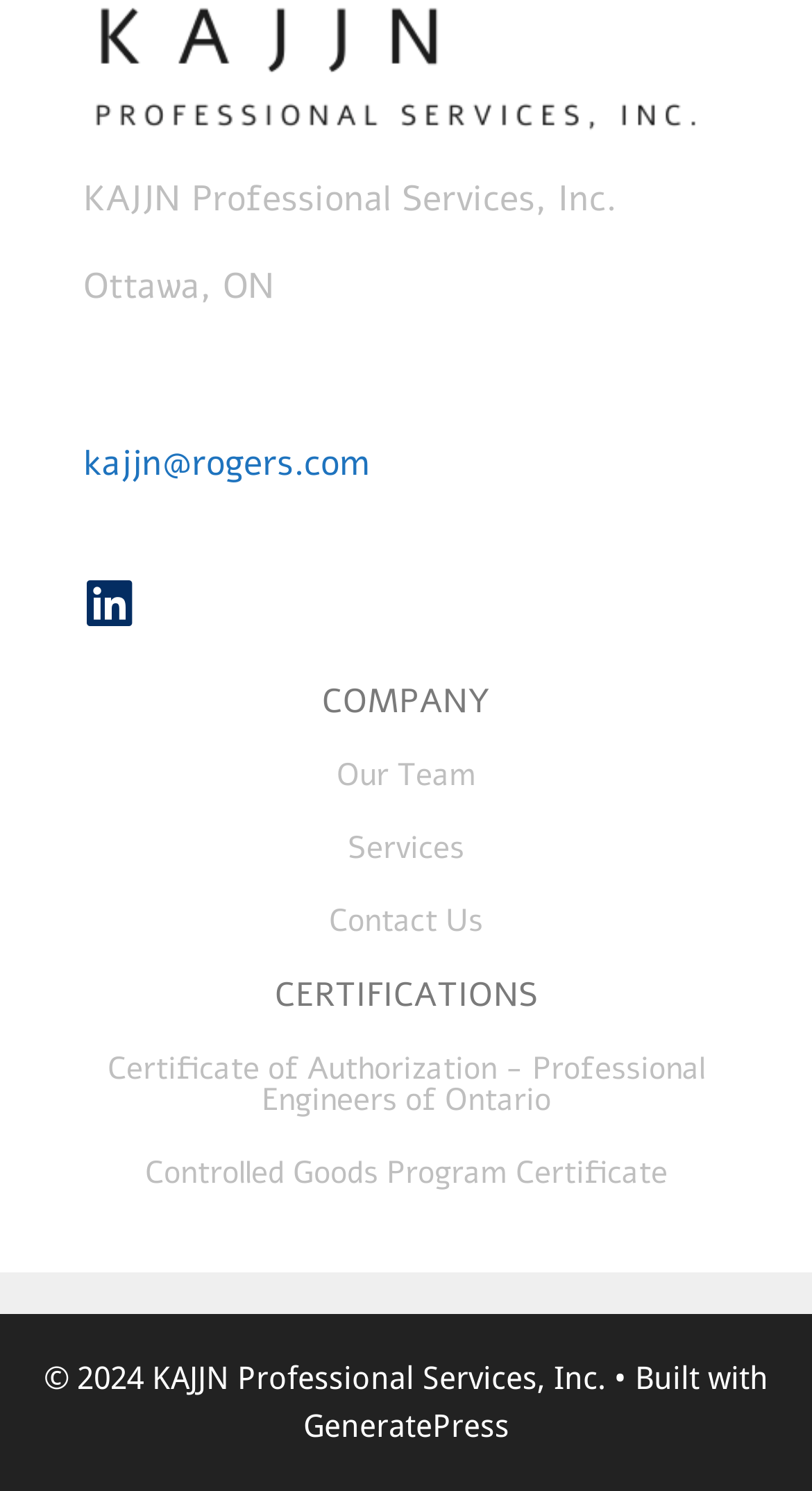Kindly provide the bounding box coordinates of the section you need to click on to fulfill the given instruction: "learn about certifications".

[0.103, 0.657, 0.897, 0.679]